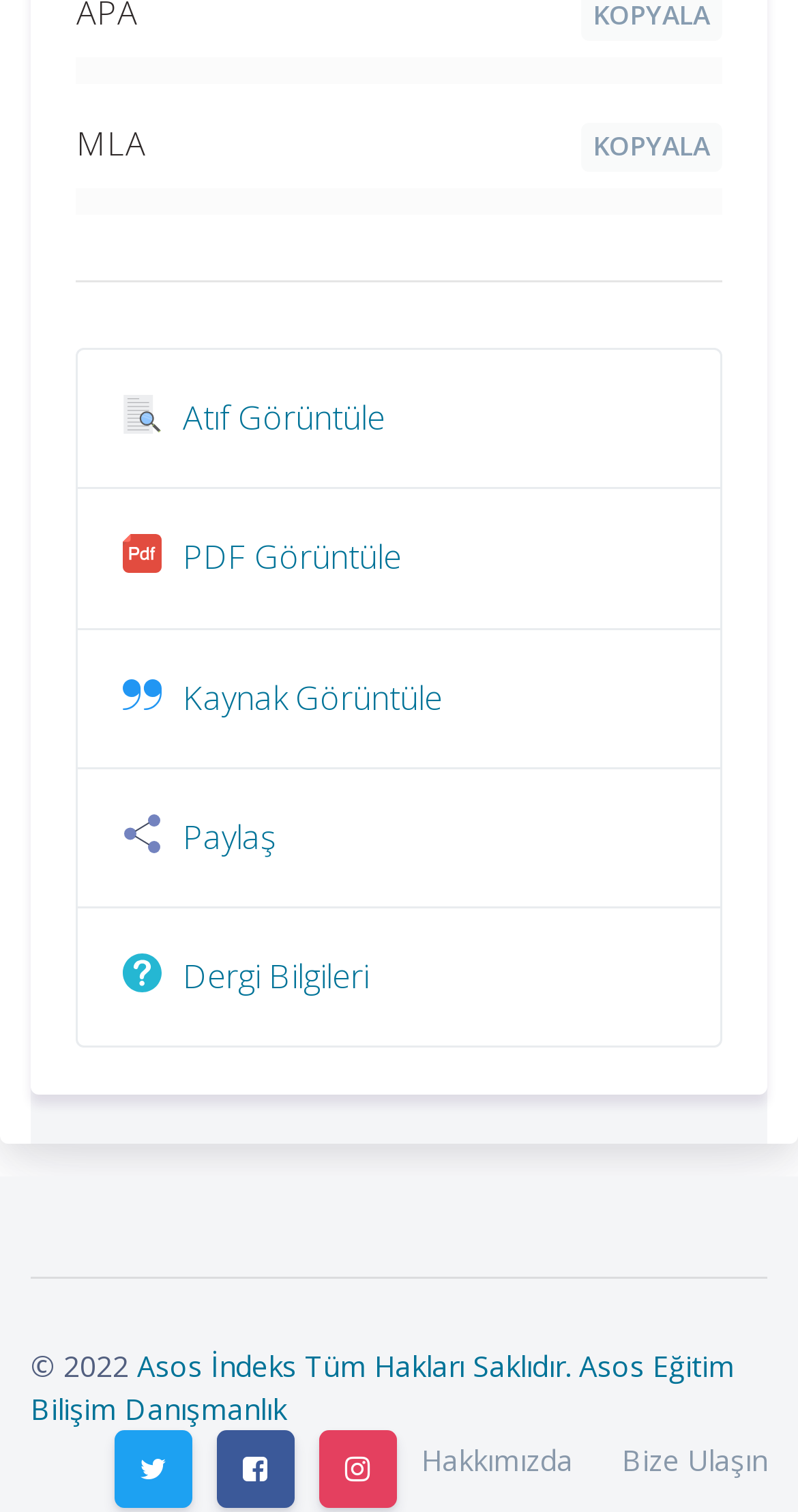Provide the bounding box coordinates of the HTML element described as: "Kaynak Görüntüle". The bounding box coordinates should be four float numbers between 0 and 1, i.e., [left, top, right, bottom].

[0.229, 0.446, 0.555, 0.476]